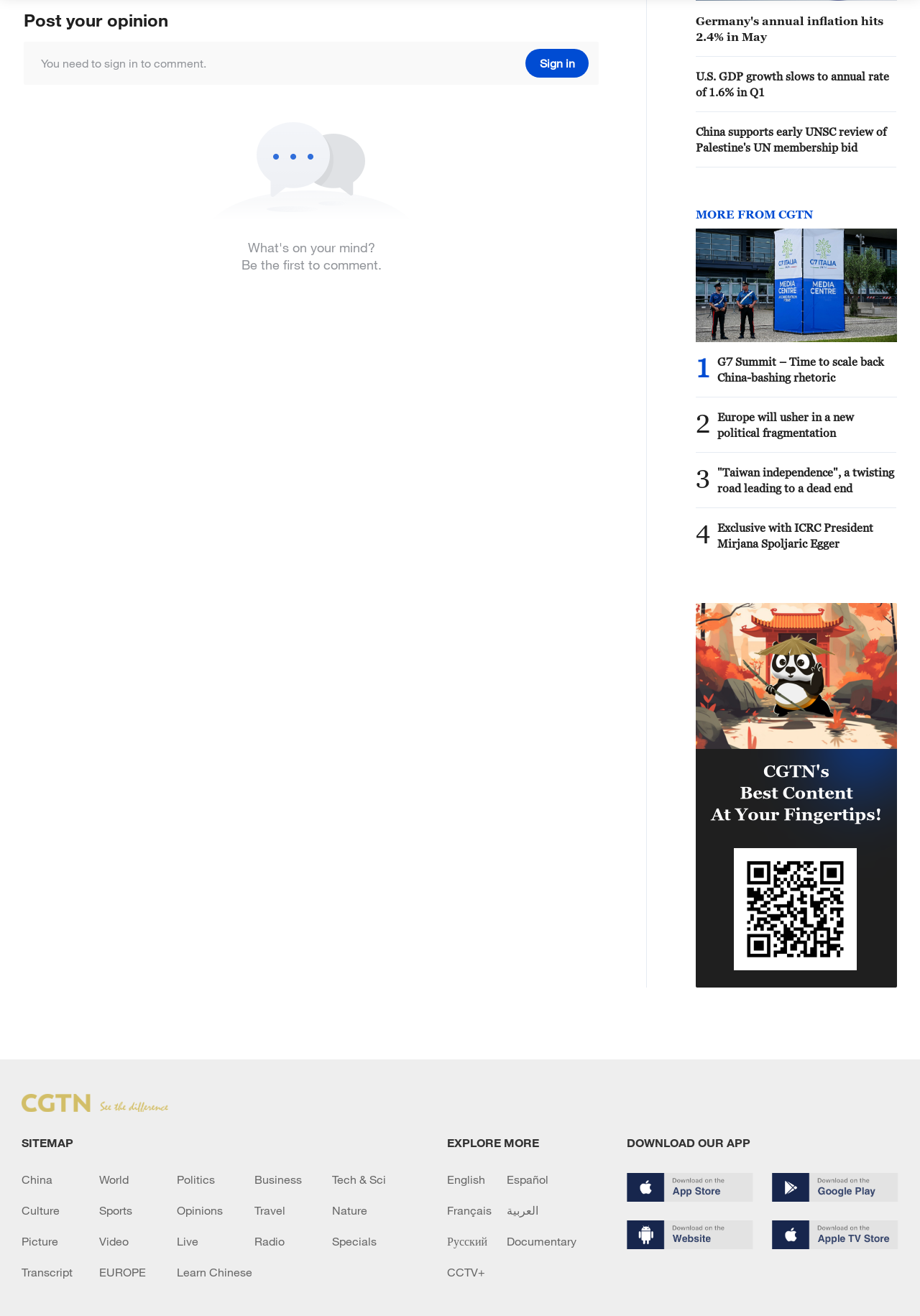Could you locate the bounding box coordinates for the section that should be clicked to accomplish this task: "View news about Taiwan independence".

[0.78, 0.353, 0.974, 0.377]